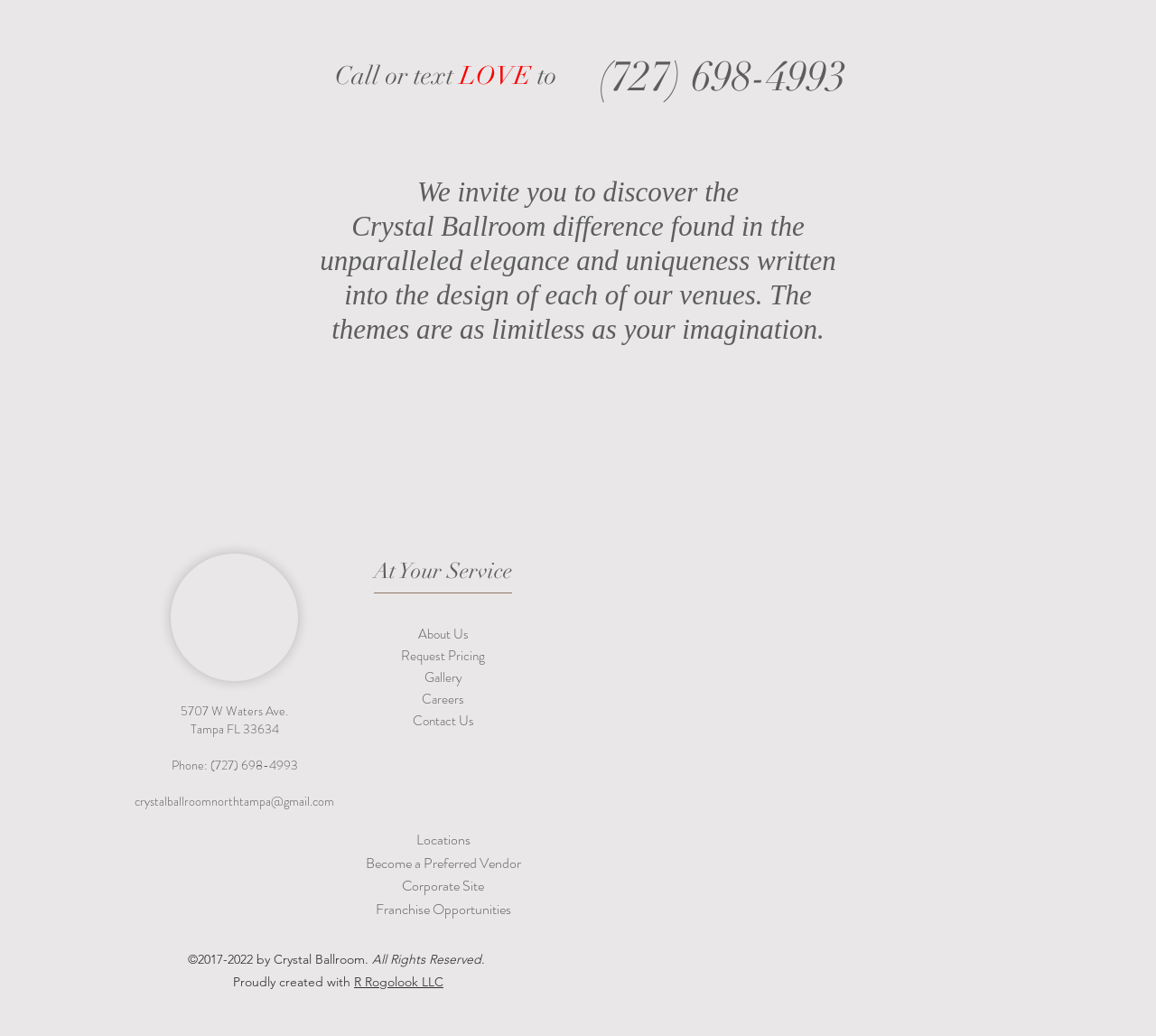How many social media links are available?
Please provide a comprehensive answer based on the details in the screenshot.

The social media links can be found in the list element with the text 'Social Bar' which contains 5 link elements with the texts 'Grey YouTube Icon', 'Facebook', 'Twitter', 'Pinterest', and 'Instagram'. The bounding box coordinate of this list element is [0.143, 0.856, 0.263, 0.877].